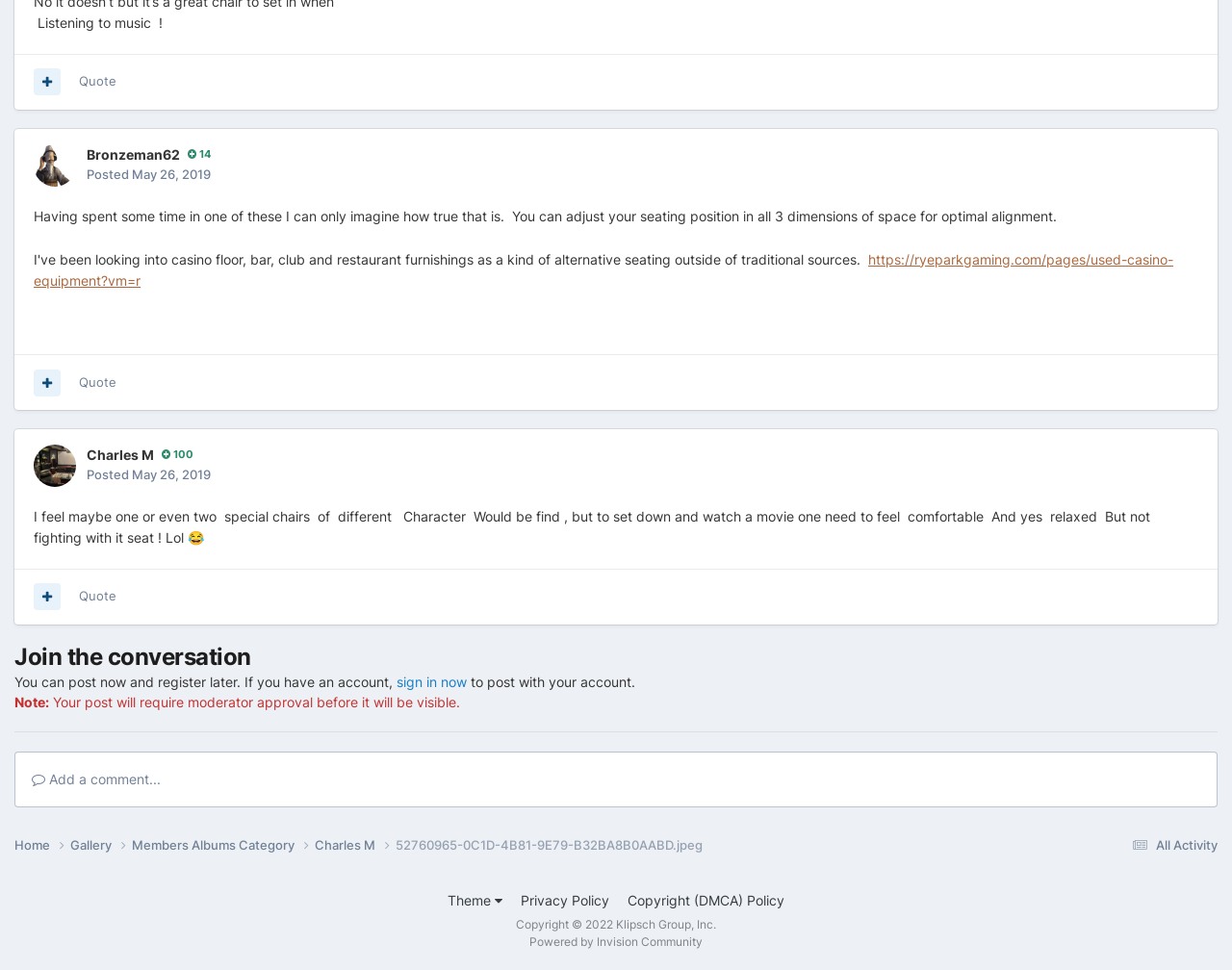Determine the bounding box coordinates for the region that must be clicked to execute the following instruction: "Go to the home page".

[0.012, 0.862, 0.057, 0.881]